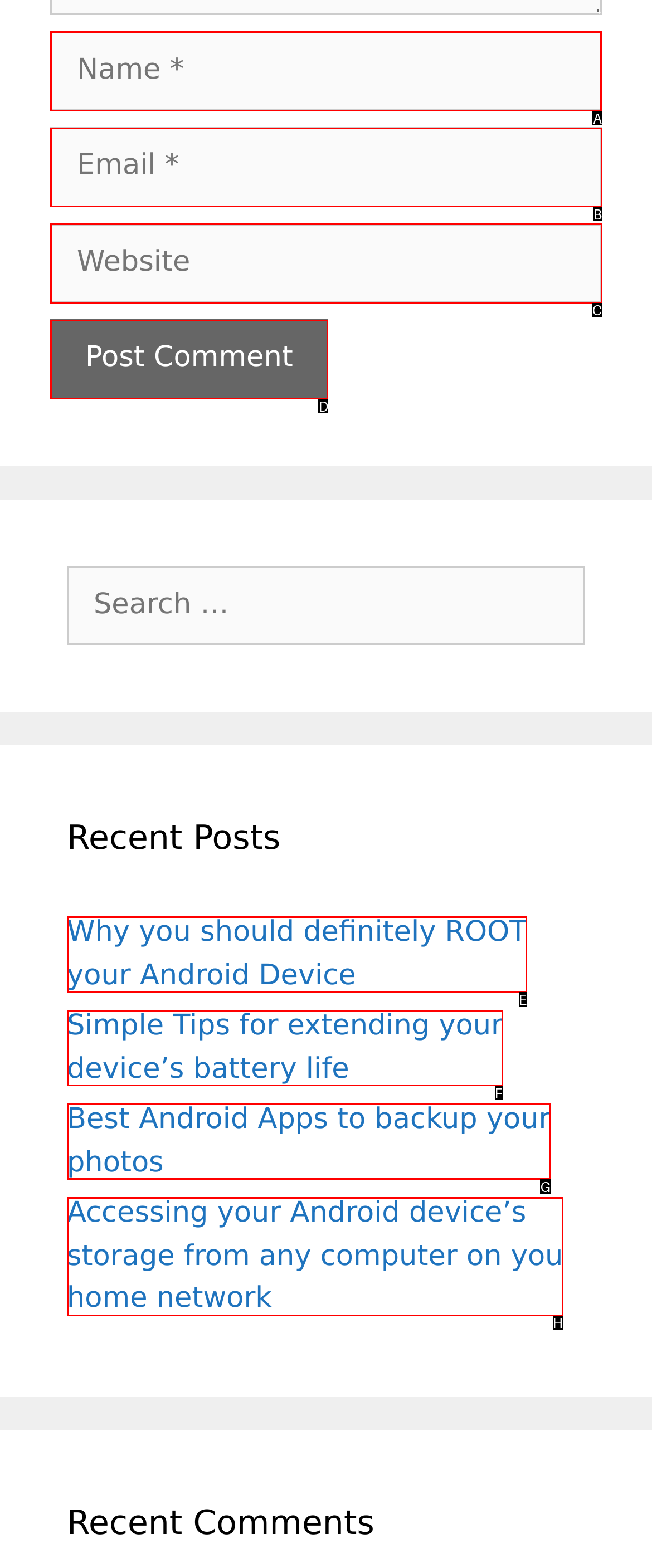Select the proper UI element to click in order to perform the following task: Enter your name. Indicate your choice with the letter of the appropriate option.

A